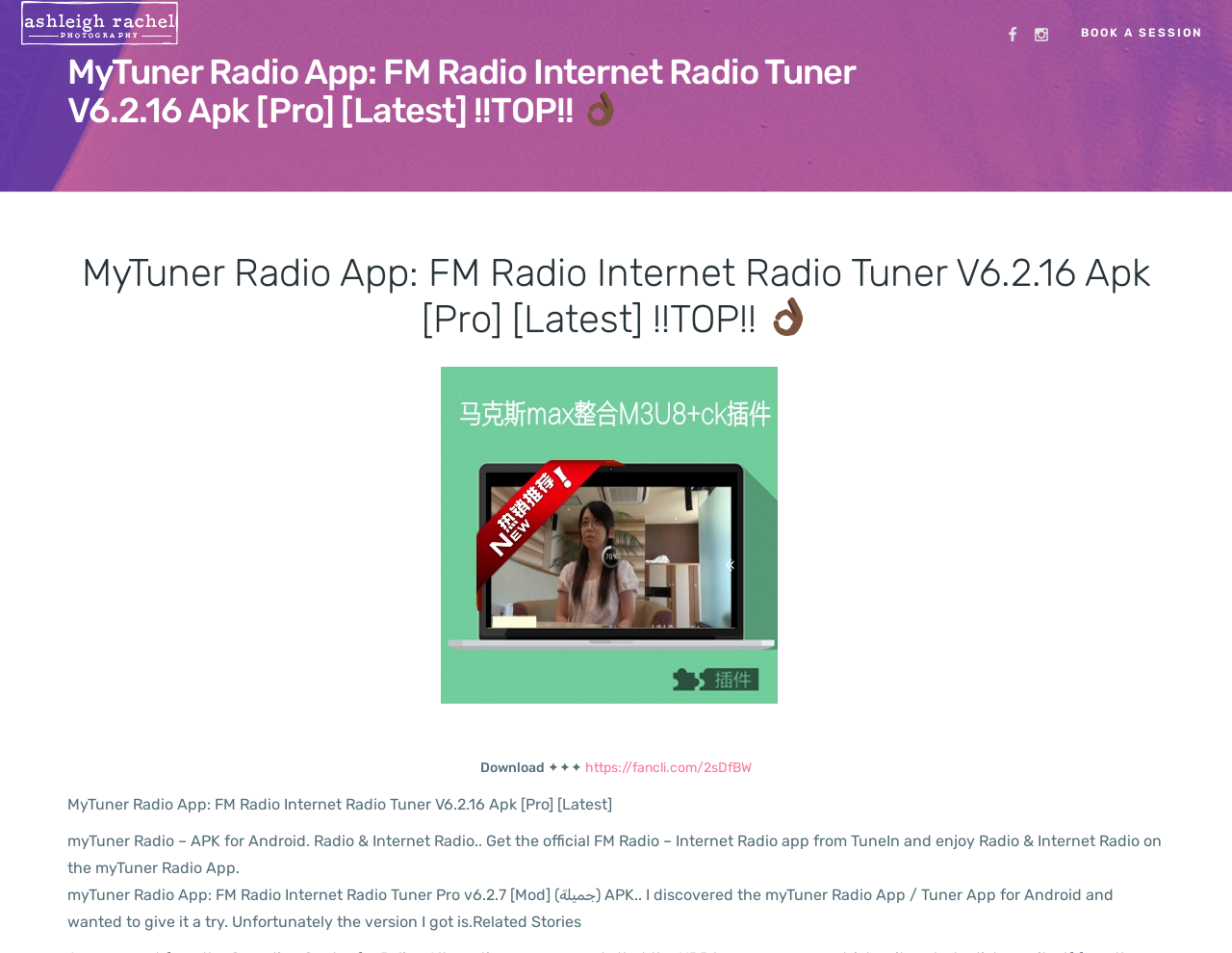Please determine the headline of the webpage and provide its content.

MyTuner Radio App: FM Radio Internet Radio Tuner V6.2.16 Apk [Pro] [Latest] !!TOP!! 